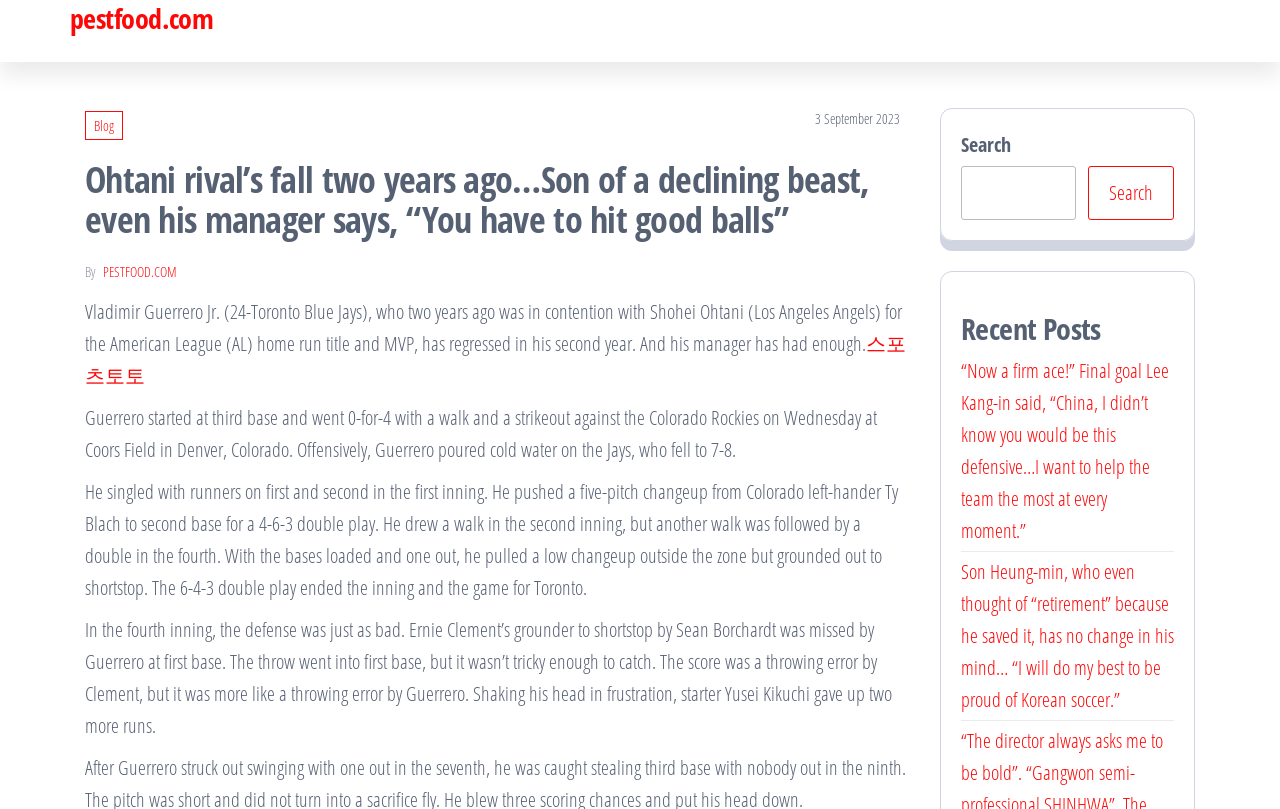Who is the baseball player mentioned in the article?
Based on the content of the image, thoroughly explain and answer the question.

The article mentions Vladimir Guerrero Jr. as the baseball player who was in contention with Shohei Ohtani for the American League home run title and MVP two years ago.